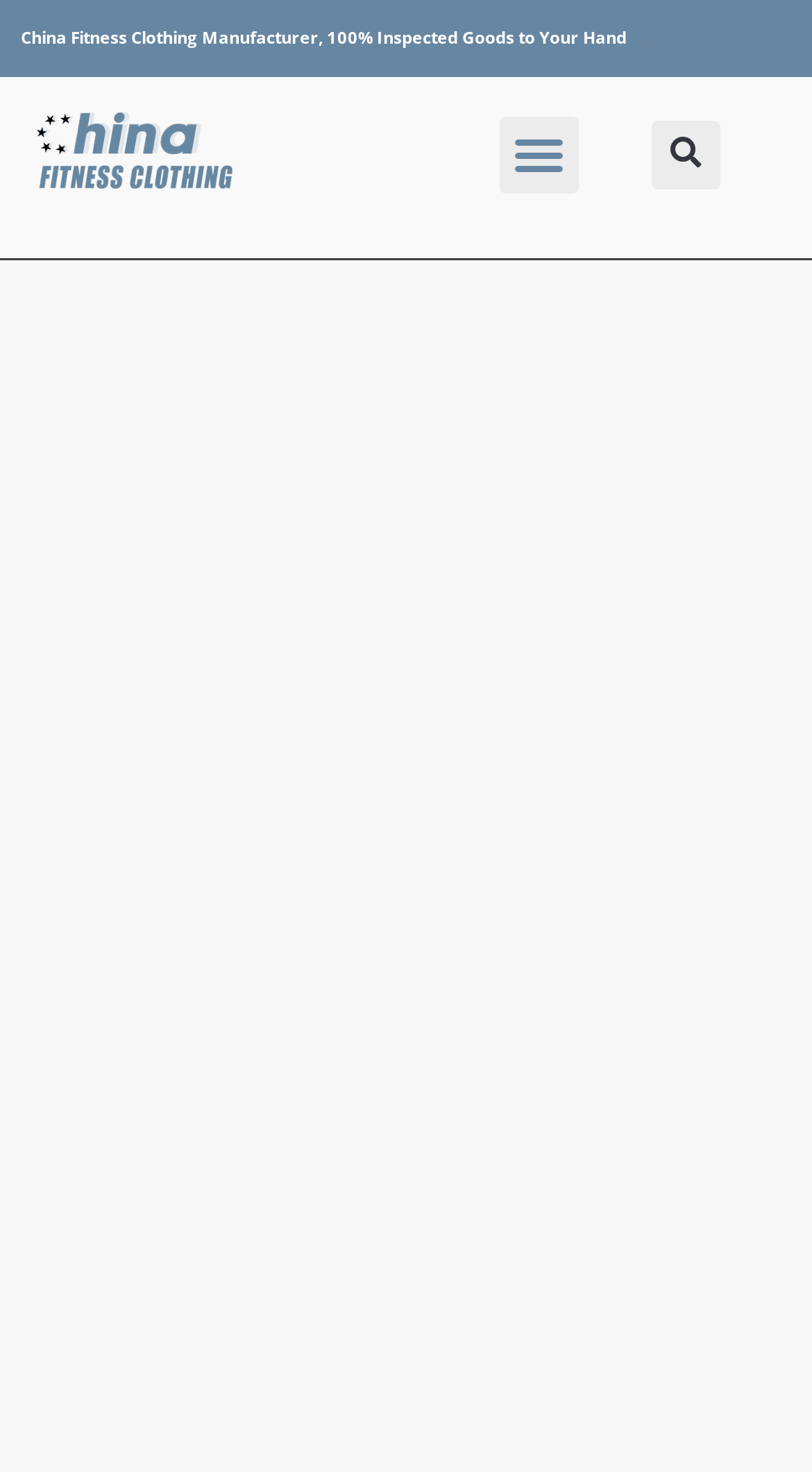How many product images are displayed?
Answer the question based on the image using a single word or a brief phrase.

1